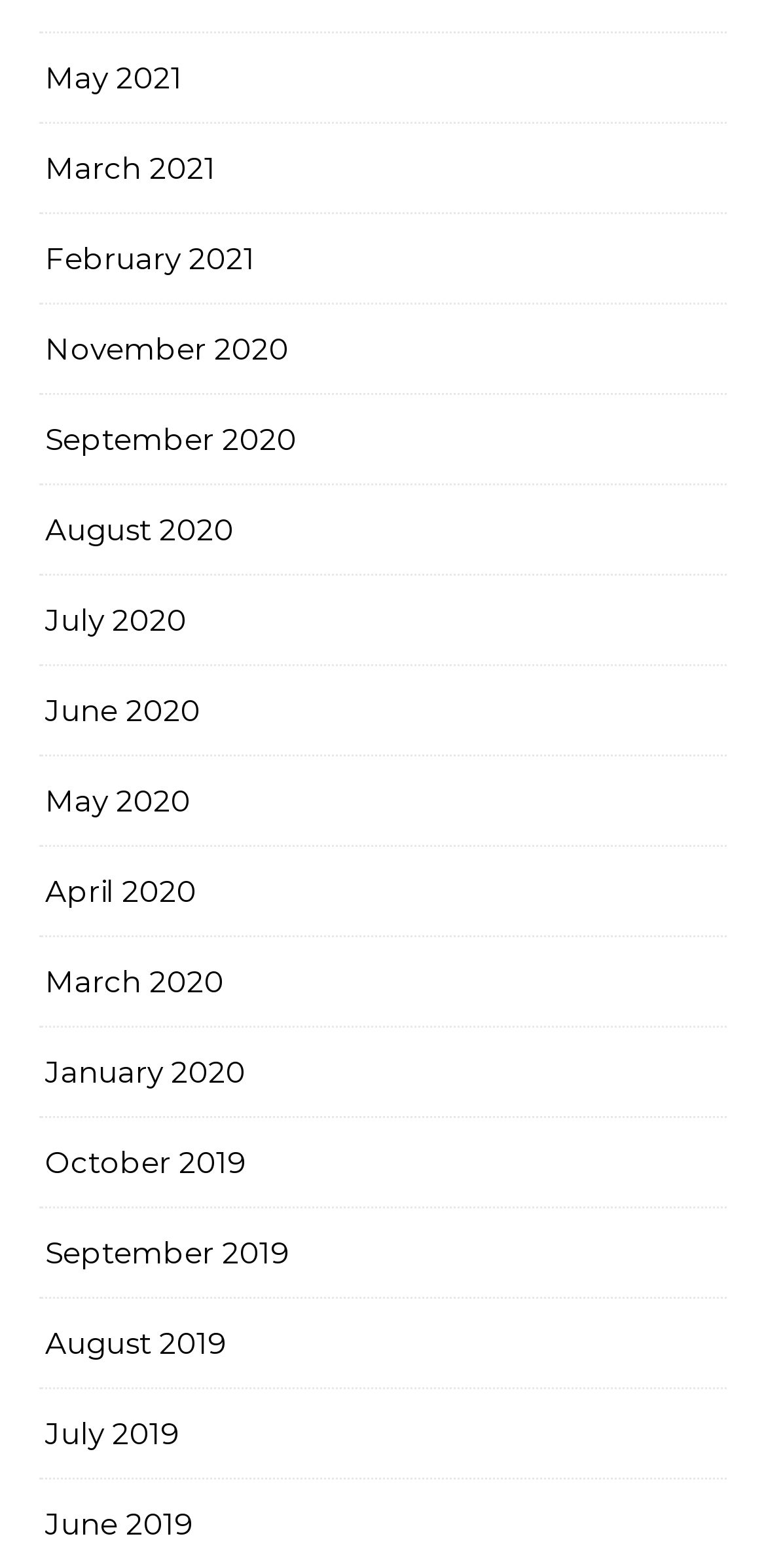Please locate the bounding box coordinates for the element that should be clicked to achieve the following instruction: "view June 2020". Ensure the coordinates are given as four float numbers between 0 and 1, i.e., [left, top, right, bottom].

[0.059, 0.425, 0.262, 0.481]